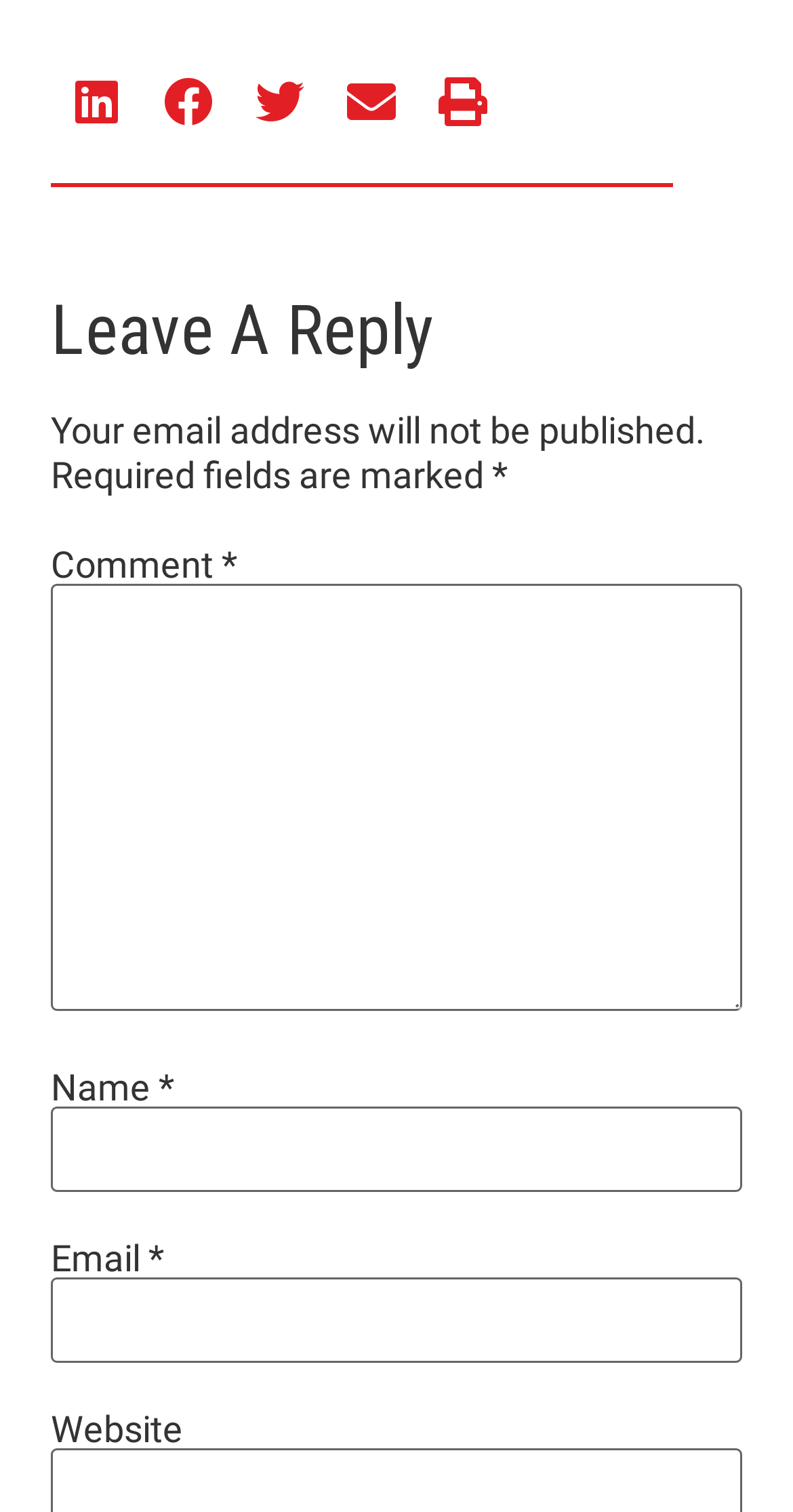Determine the bounding box coordinates for the area that needs to be clicked to fulfill this task: "Read recent post". The coordinates must be given as four float numbers between 0 and 1, i.e., [left, top, right, bottom].

None